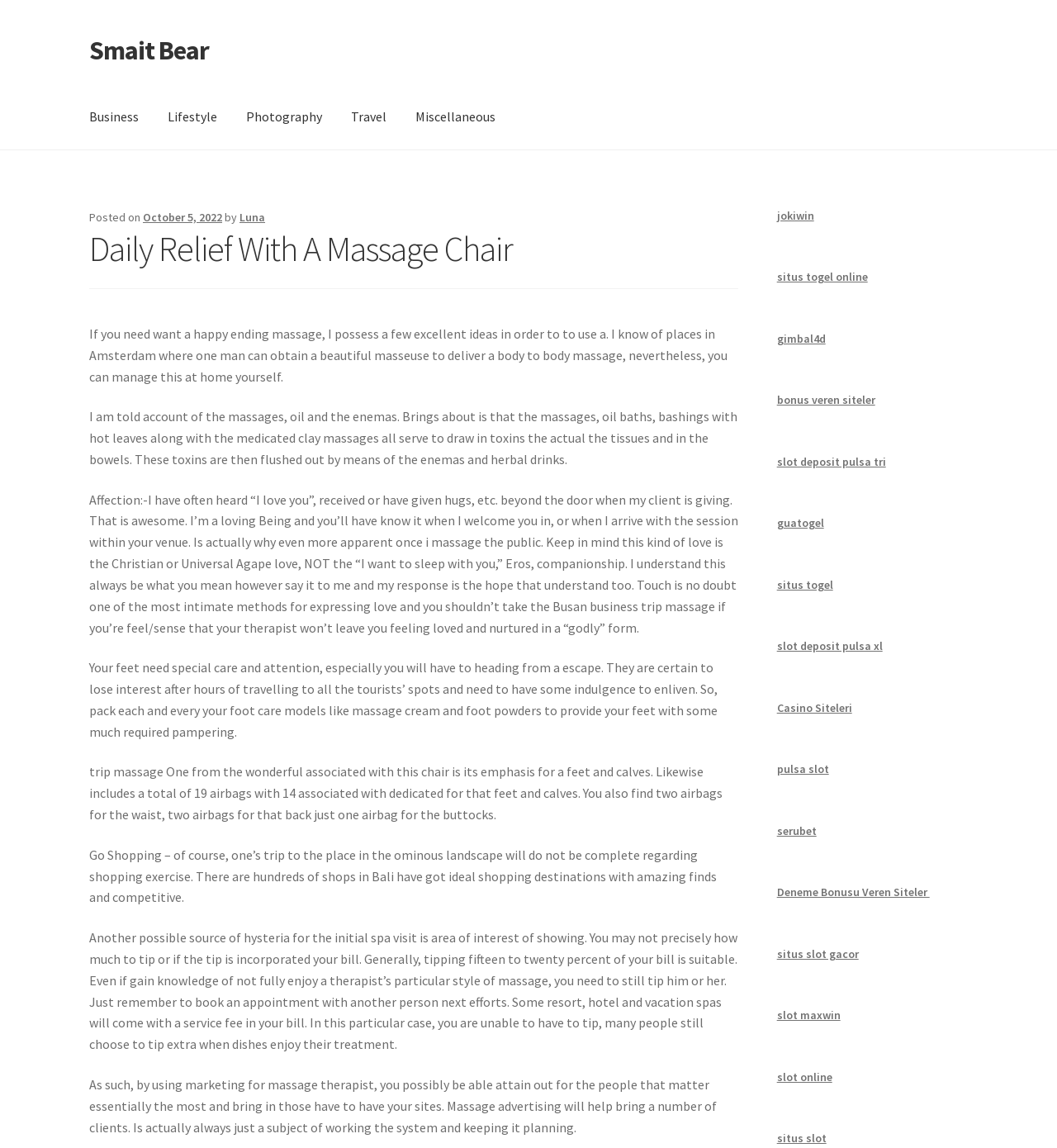What is the significance of touch in the context of massage?
Answer the question with a single word or phrase by looking at the picture.

Expressing love and care